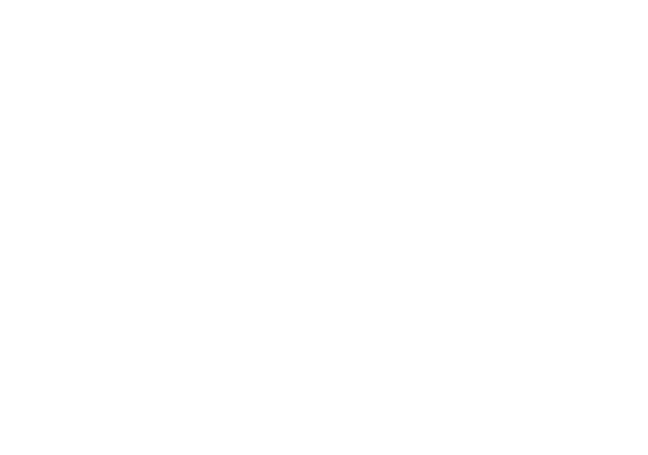Please provide a comprehensive response to the question below by analyzing the image: 
What is the purity level of the garlic oil?

According to the caption, the garlic oil has a purity level of 99%, which indicates its high quality and concentration.